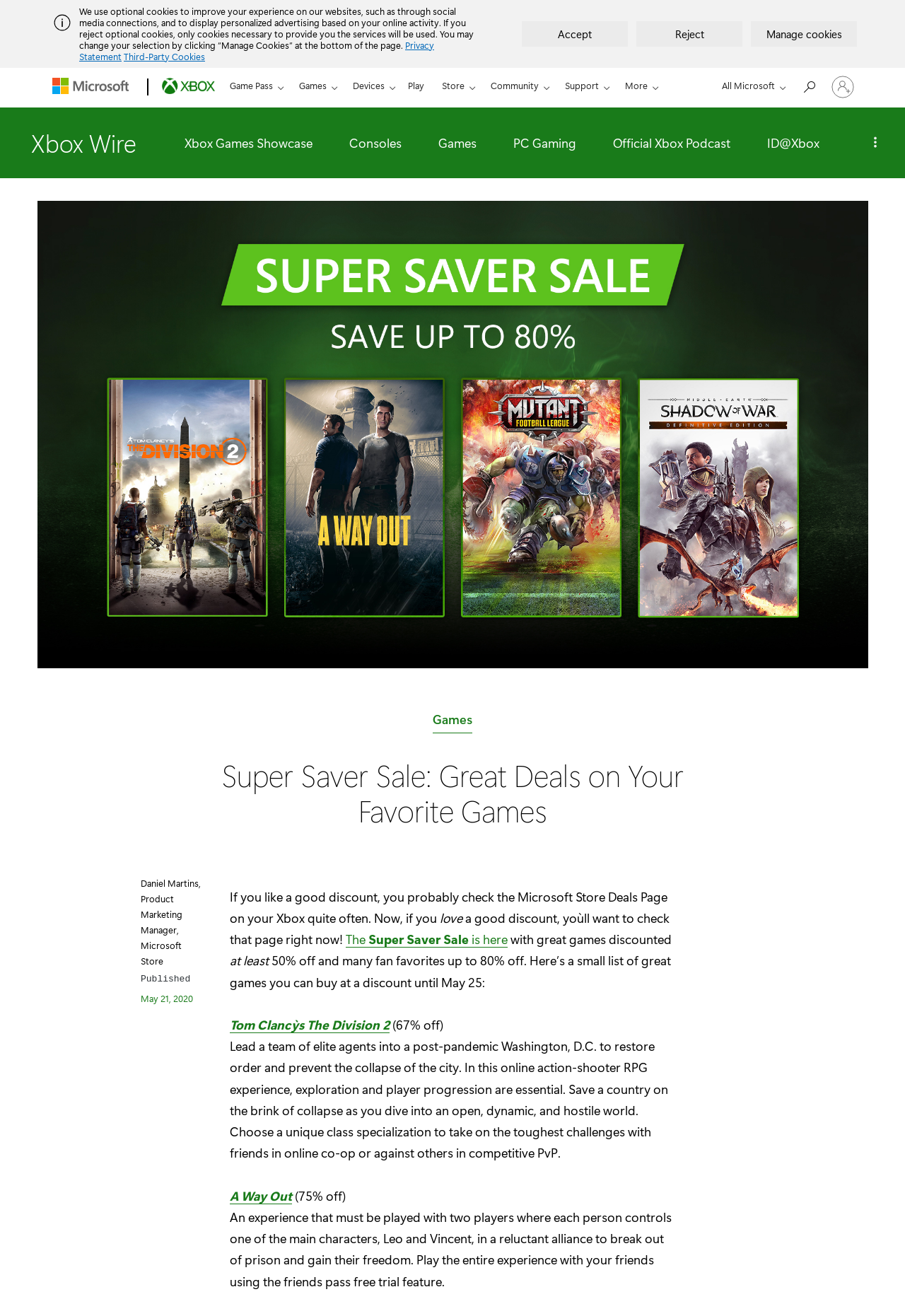Please identify the bounding box coordinates of the element I need to click to follow this instruction: "Search Xbox Wire".

[0.877, 0.053, 0.912, 0.074]